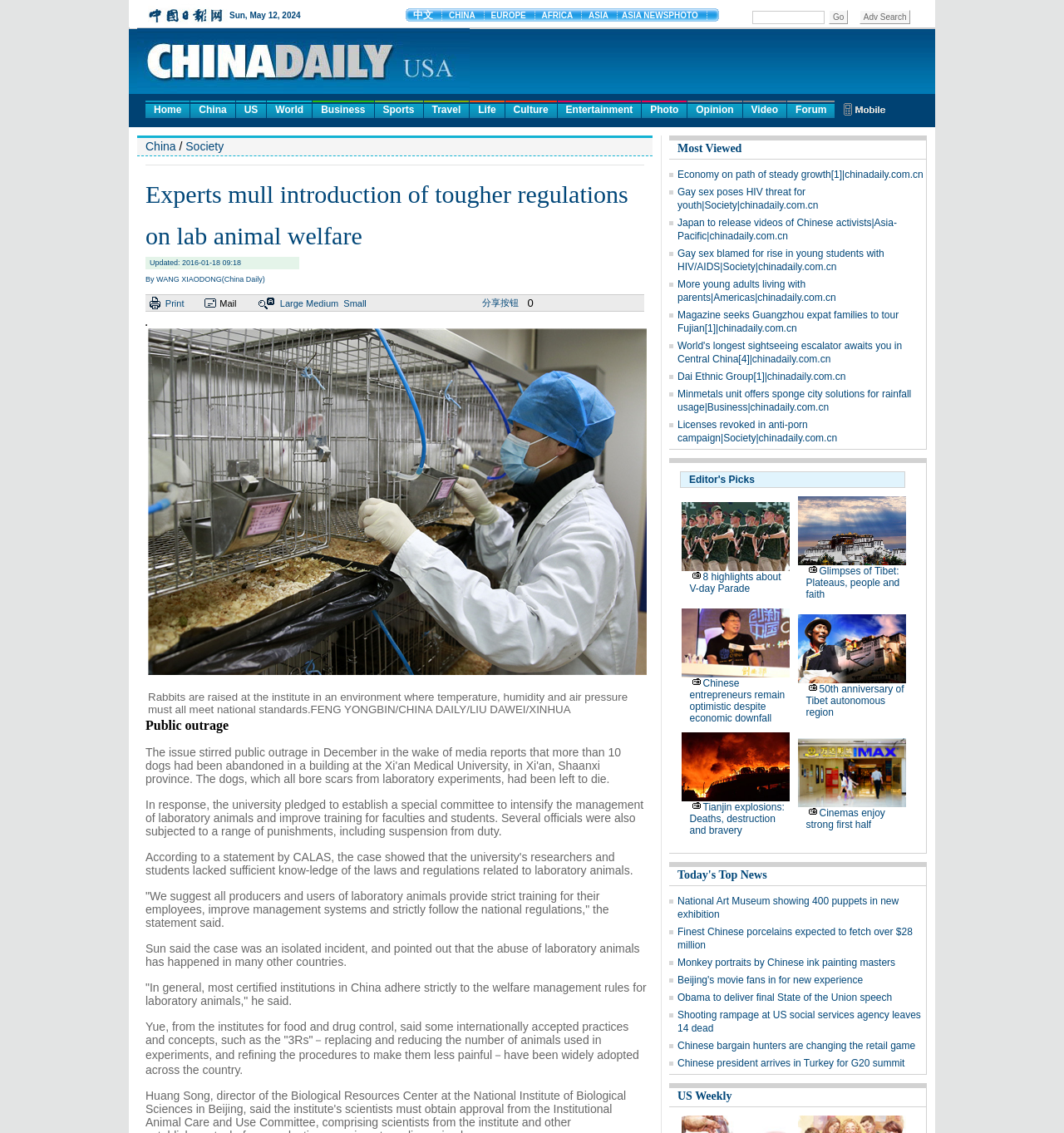Determine the bounding box of the UI component based on this description: "Today's Top News". The bounding box coordinates should be four float values between 0 and 1, i.e., [left, top, right, bottom].

[0.637, 0.767, 0.721, 0.778]